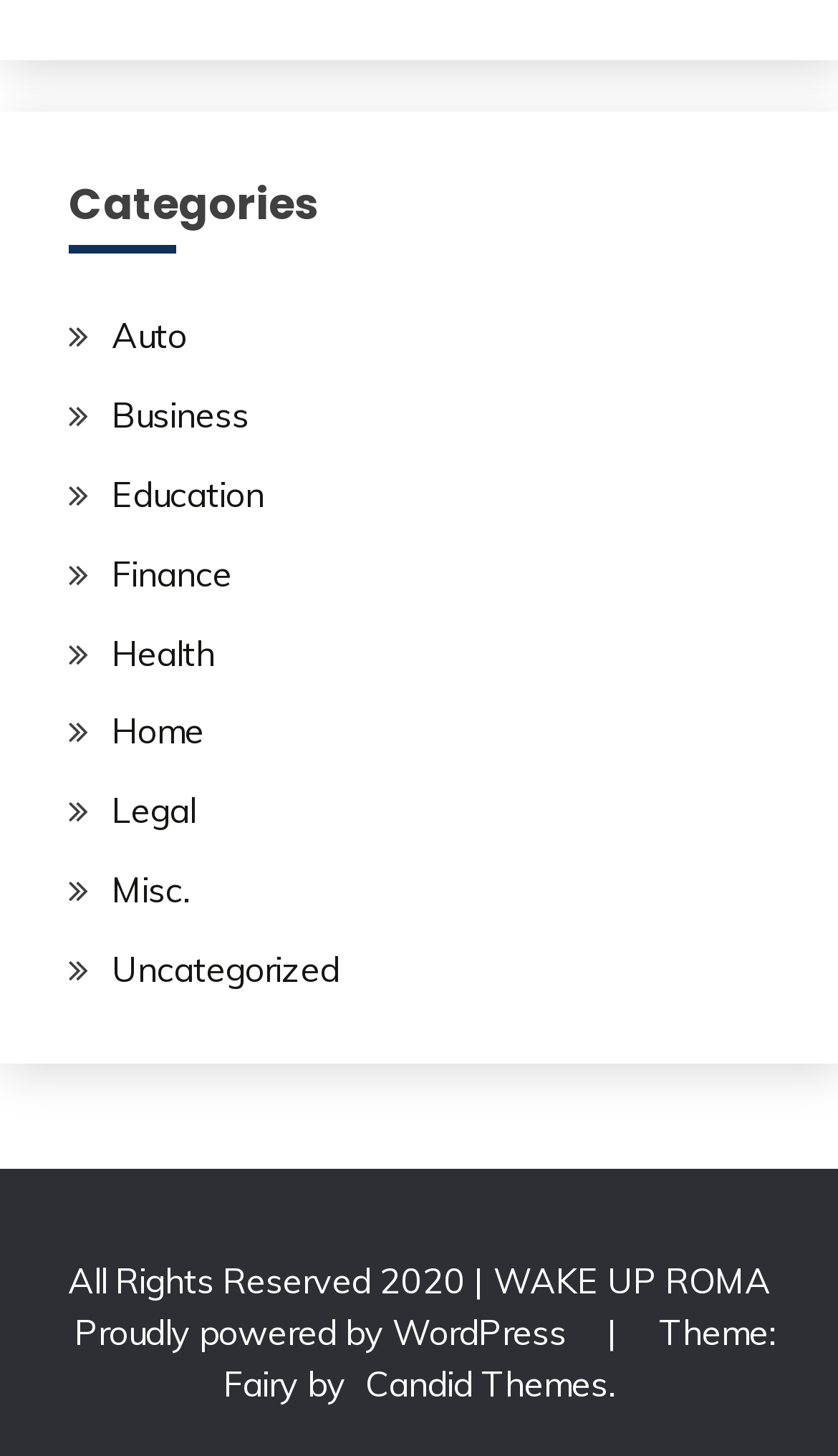What is the year of copyright?
Based on the visual information, provide a detailed and comprehensive answer.

I found the text 'All Rights Reserved 2020 | WAKE UP ROMA' at the bottom of the page, which indicates that the year of copyright is 2020.